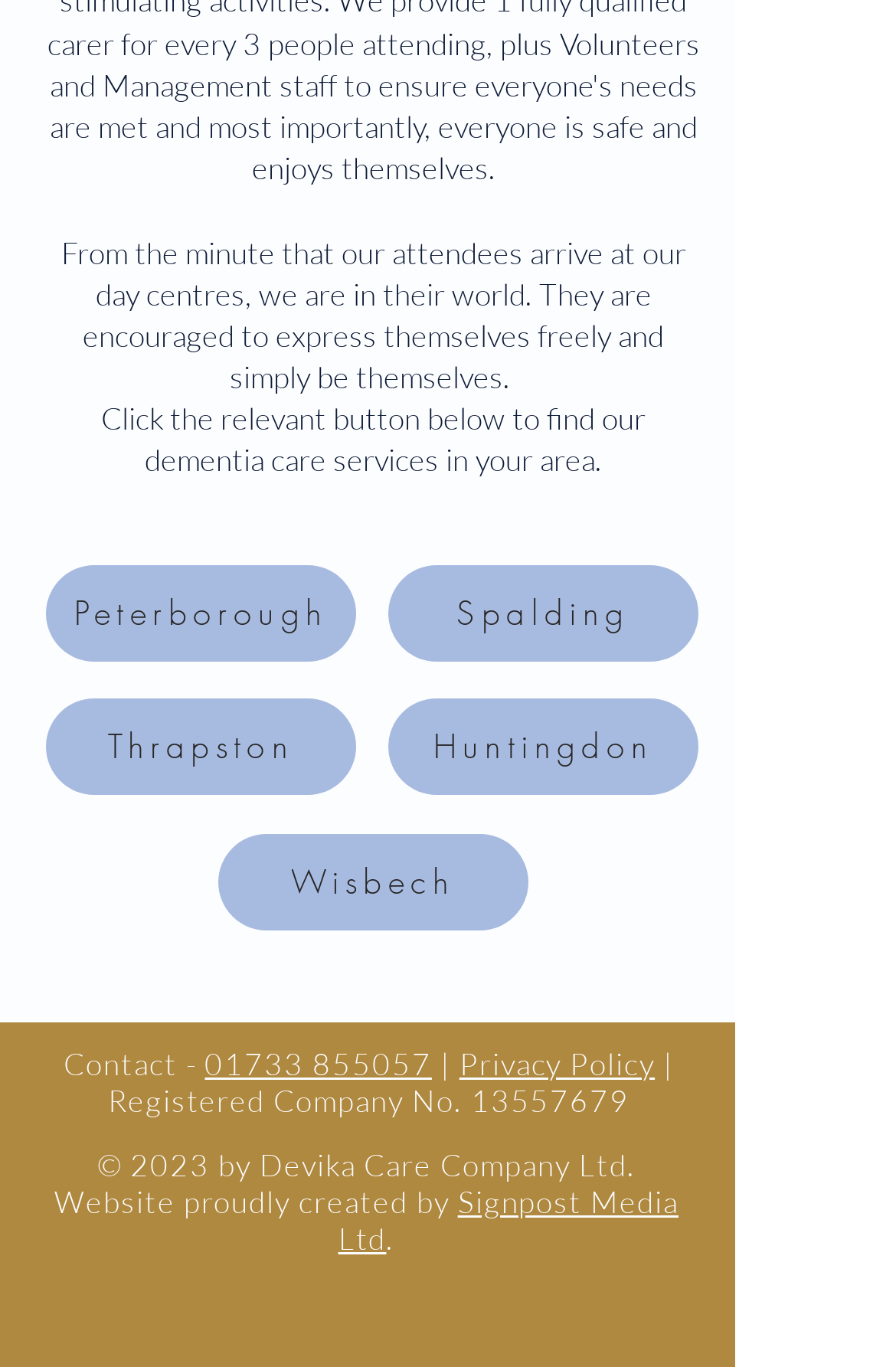Specify the bounding box coordinates of the area to click in order to follow the given instruction: "report abuse."

None